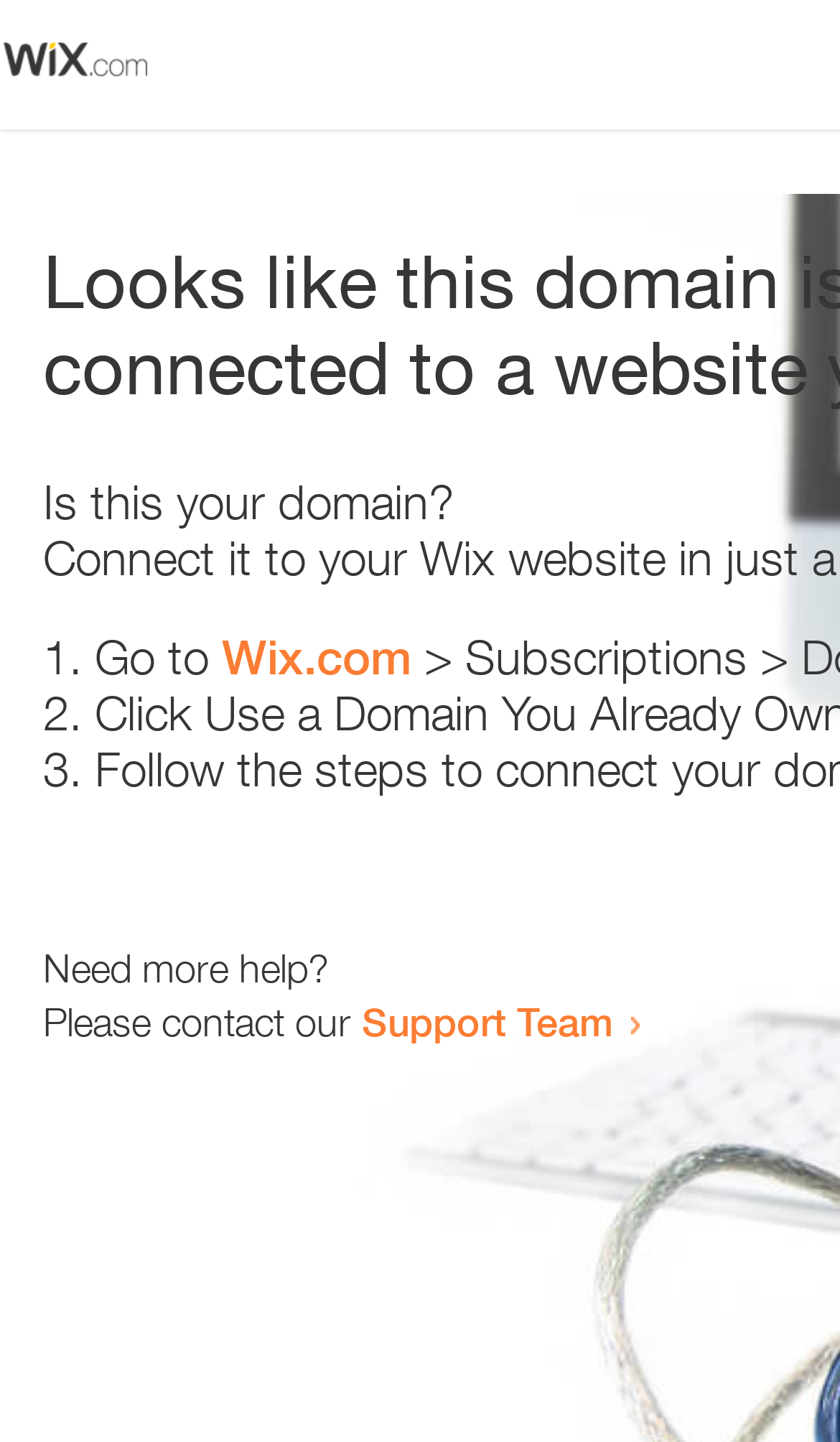Use a single word or phrase to answer the question: 
What is the domain being referred to?

Wix.com